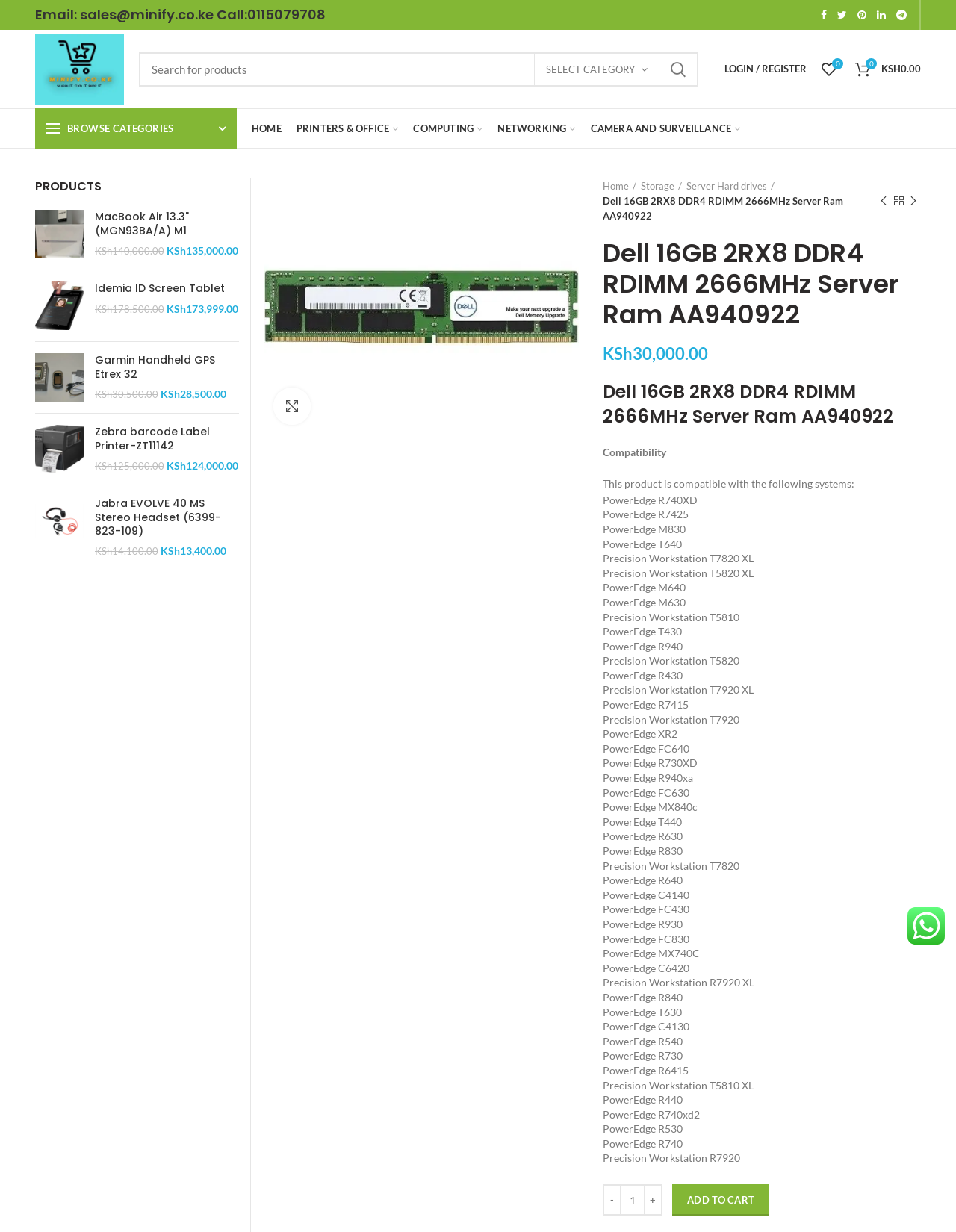What is the price of the product? From the image, respond with a single word or brief phrase.

KSh 30,000.00